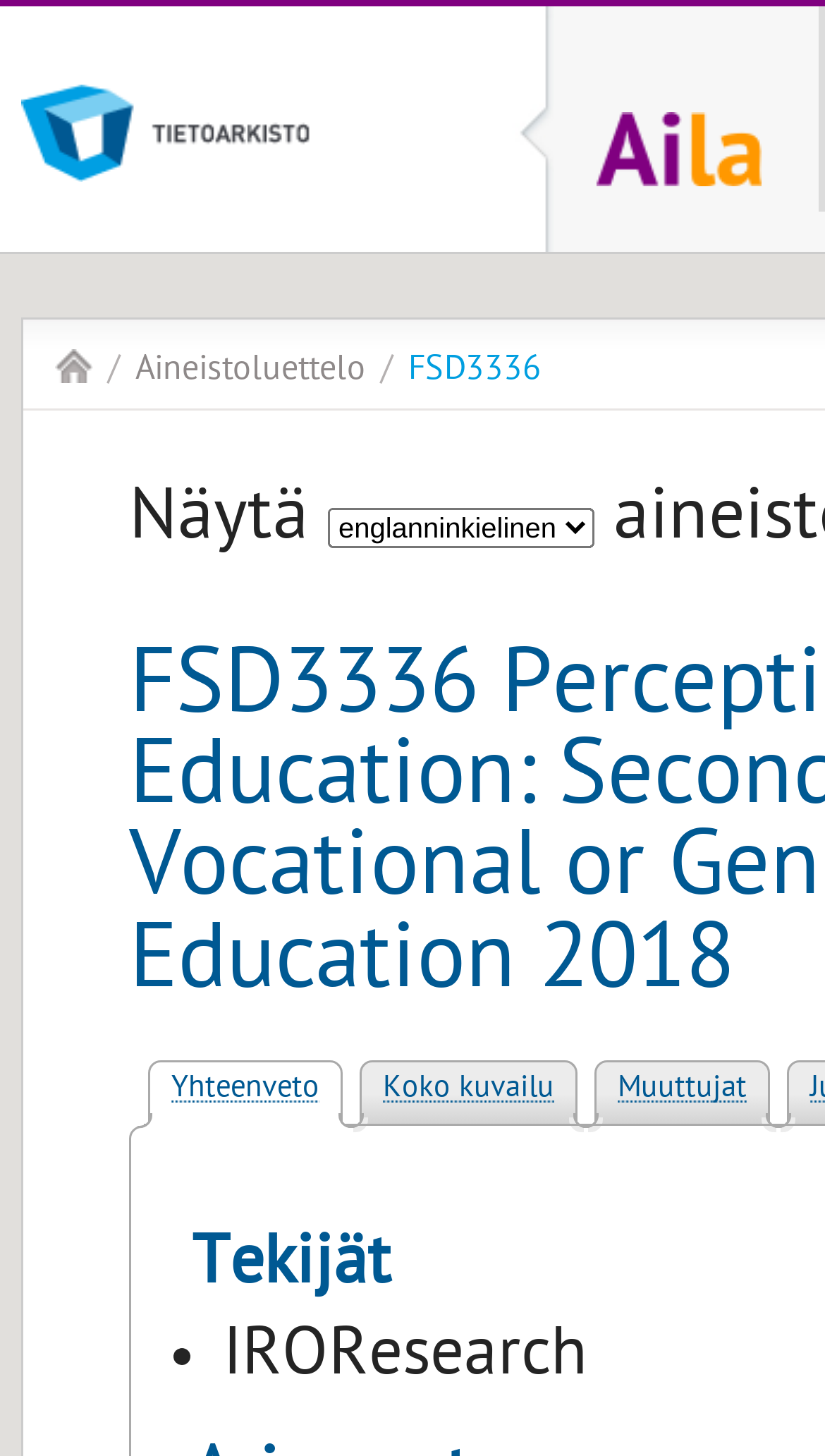What is the name of the research project or study?
Provide a one-word or short-phrase answer based on the image.

FSD3336